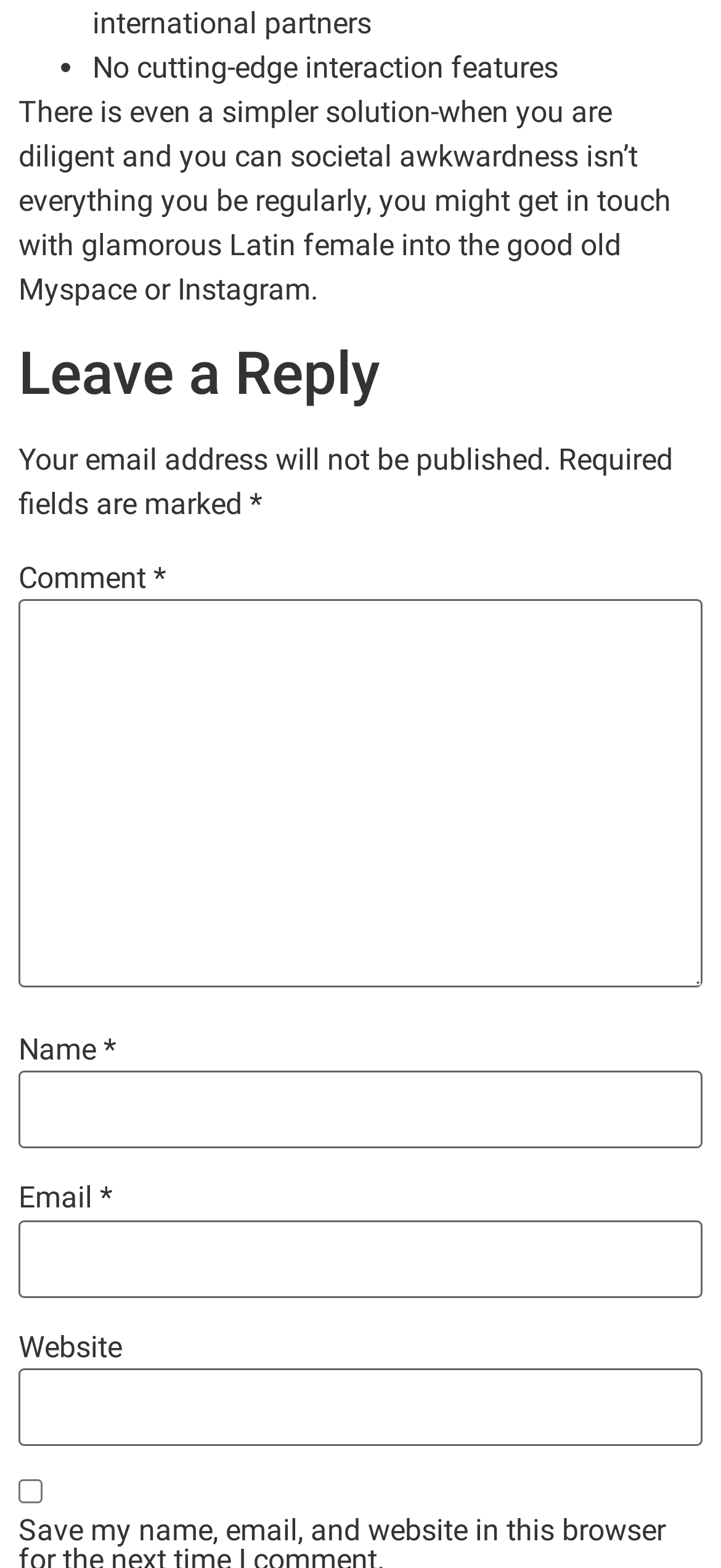What will happen to my email address?
Use the image to answer the question with a single word or phrase.

It will not be published